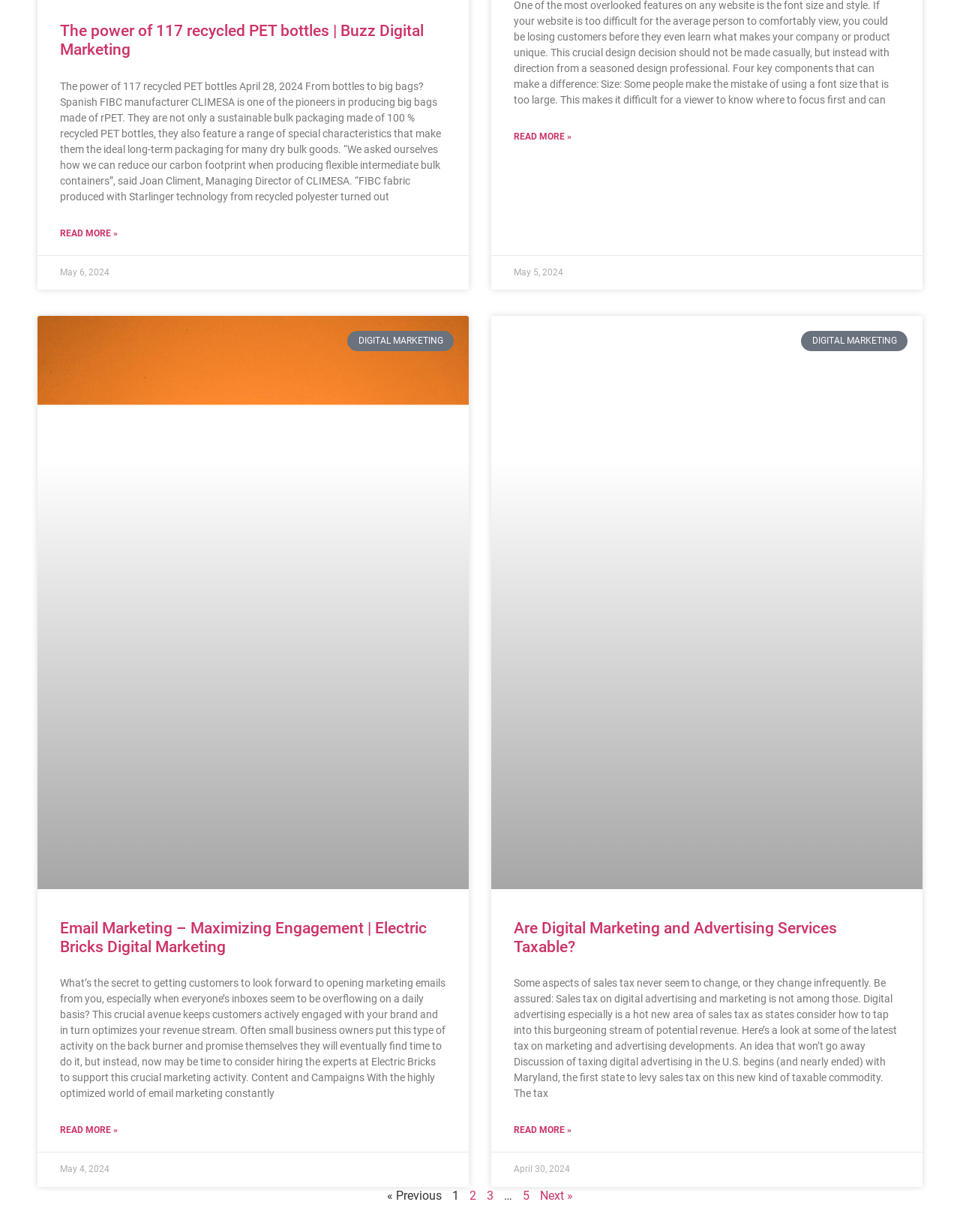What is the category of the third article?
Deliver a detailed and extensive answer to the question.

I found the category of the third article by looking at the static text element with the text 'DIGITAL MARKETING' which is located above the third article's heading.